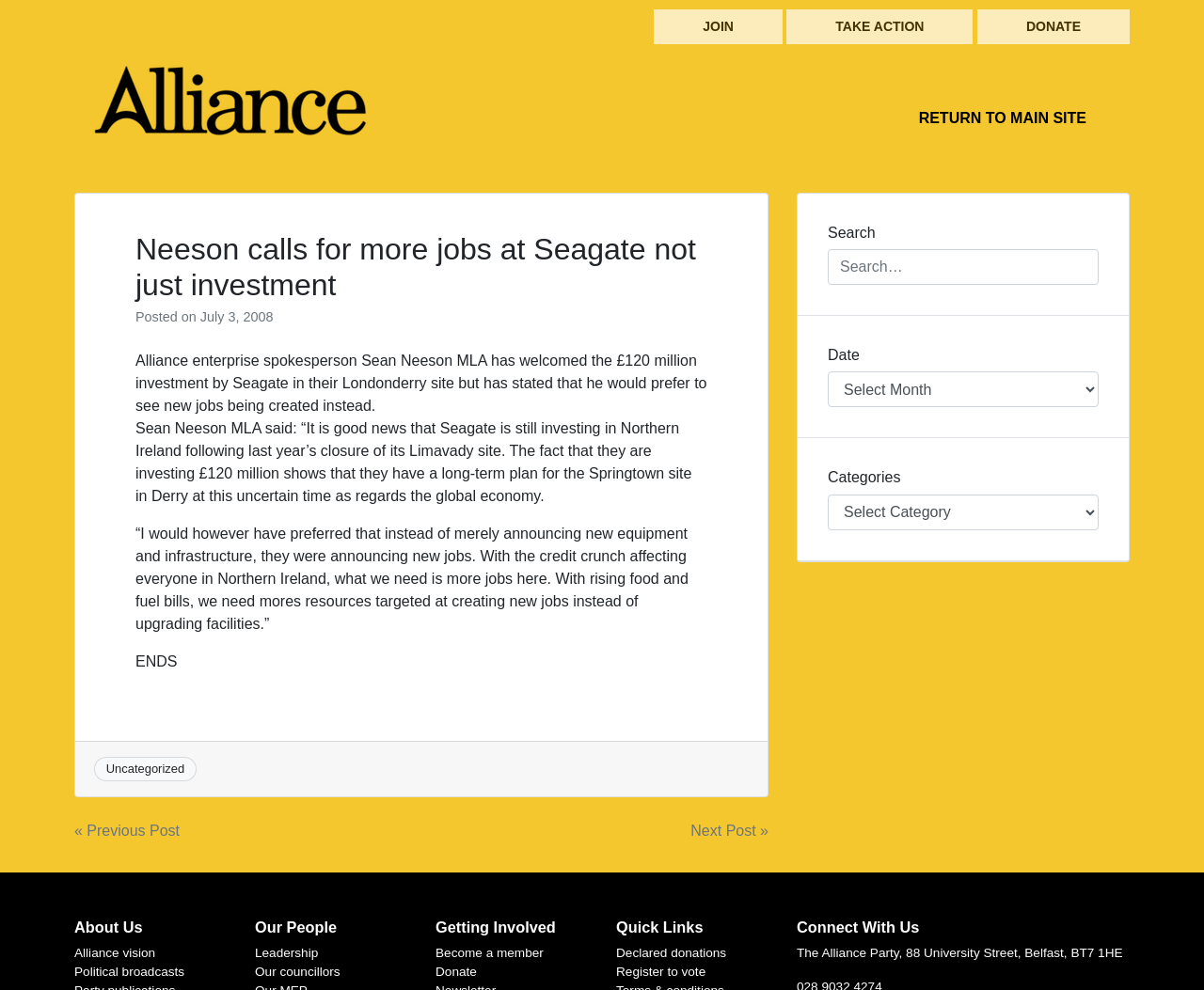From the element description: "parent_node: RETURN TO MAIN SITE", extract the bounding box coordinates of the UI element. The coordinates should be expressed as four float numbers between 0 and 1, in the order [left, top, right, bottom].

[0.074, 0.06, 0.309, 0.179]